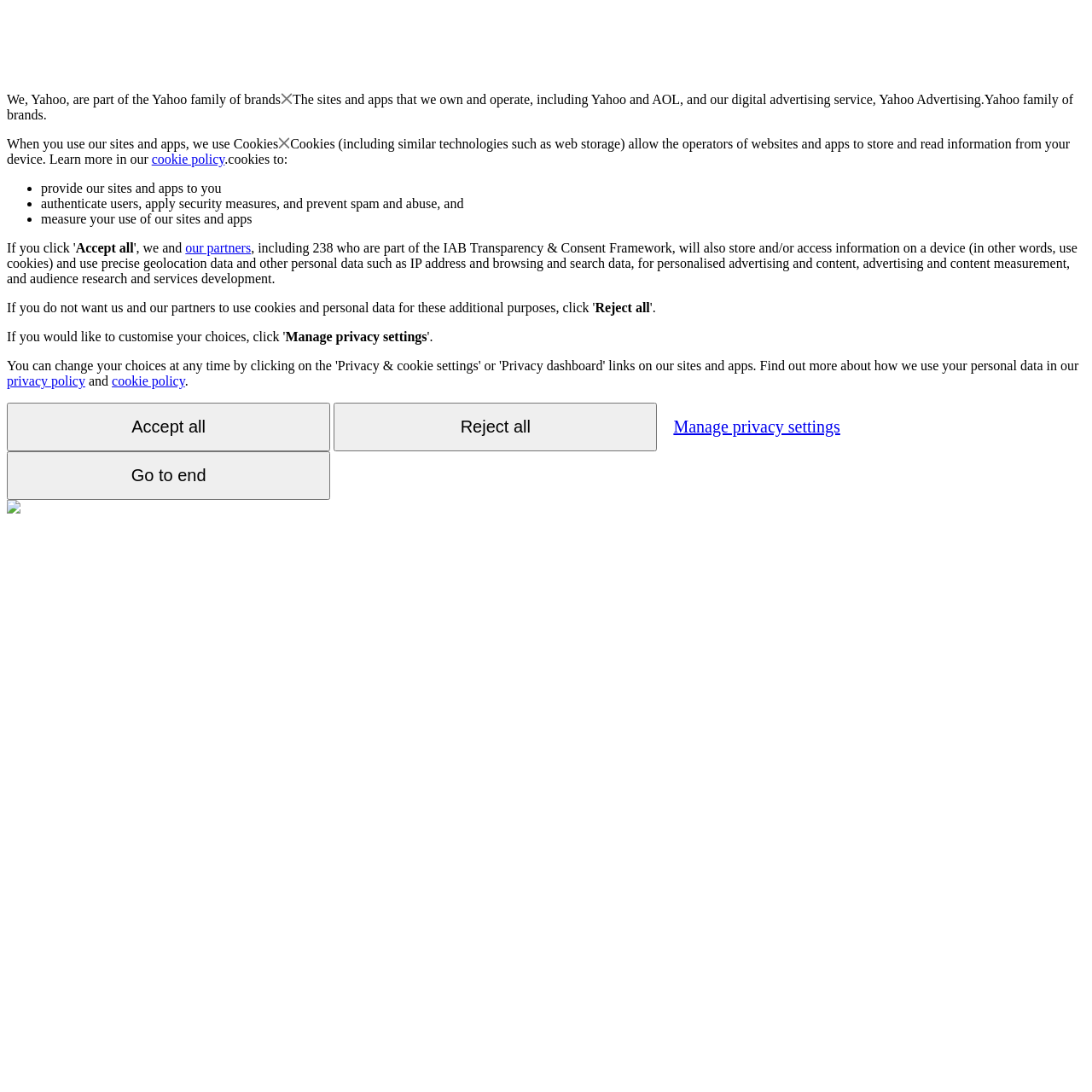Answer briefly with one word or phrase:
What type of data is used for personalized advertising?

IP address and browsing data